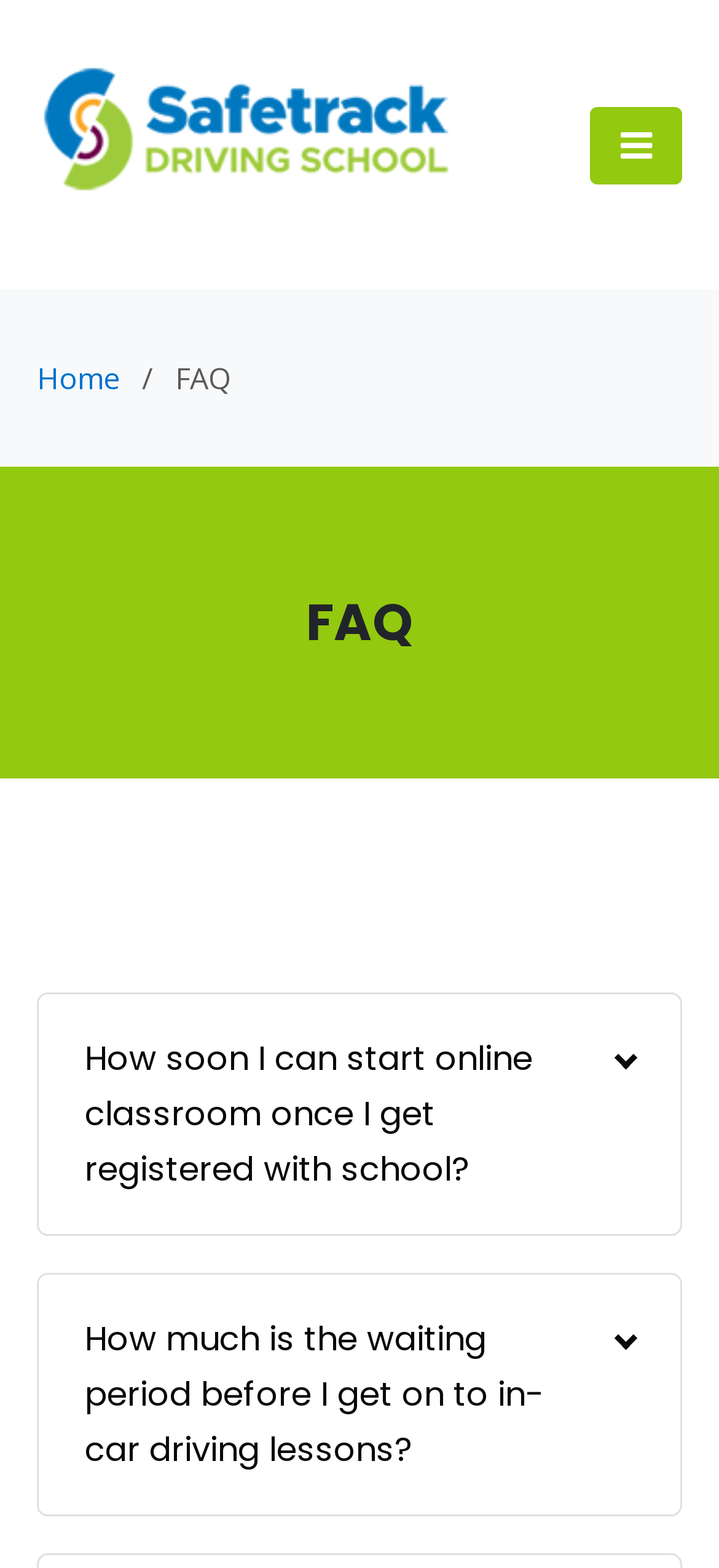Articulate a complete and detailed caption of the webpage elements.

The webpage is about Safetrack Driving School Edmonton, which claims to be the best driving school in Edmonton, focusing on quality over quantity. 

At the top left of the page, there is a link and an image, both with the same name as the school, which suggests that it might be a logo. 

To the top right, there is a button labeled "Toggle navigation" that controls a navigation bar. 

Below the logo, there are two links, "Home" and "FAQ", with the latter having a heading element. The "FAQ" section appears to be a list of questions and answers. 

The first question in the "FAQ" section is "How soon I can start online classroom once I get registered with school?" and the answer is "Right away." This question and answer pair is accompanied by a checkbox. 

Below this, there is another question, "How much is the waiting period before I get on to in-car driving lessons?", also accompanied by a checkbox.